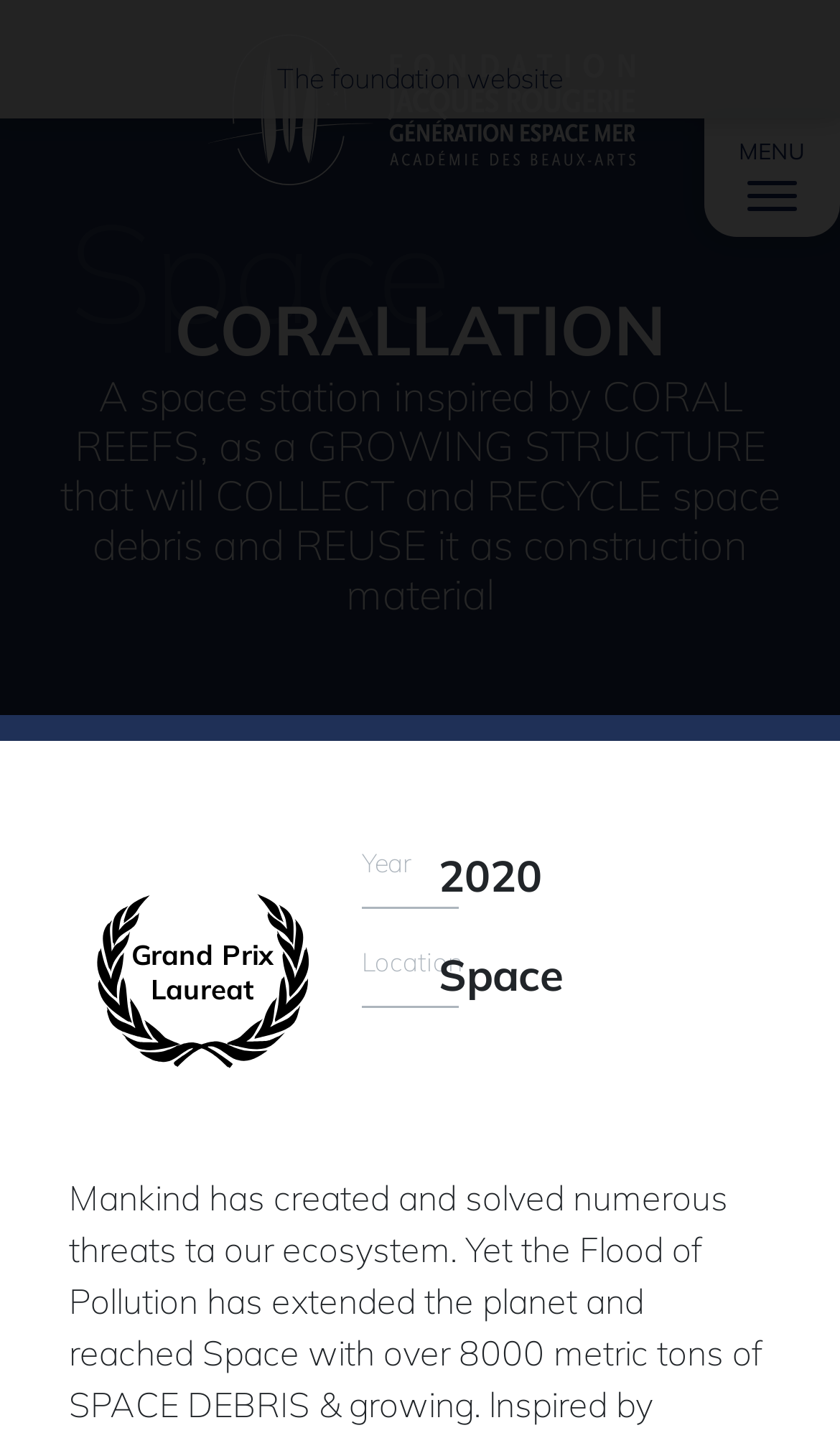Predict the bounding box for the UI component with the following description: "worcester escort".

None